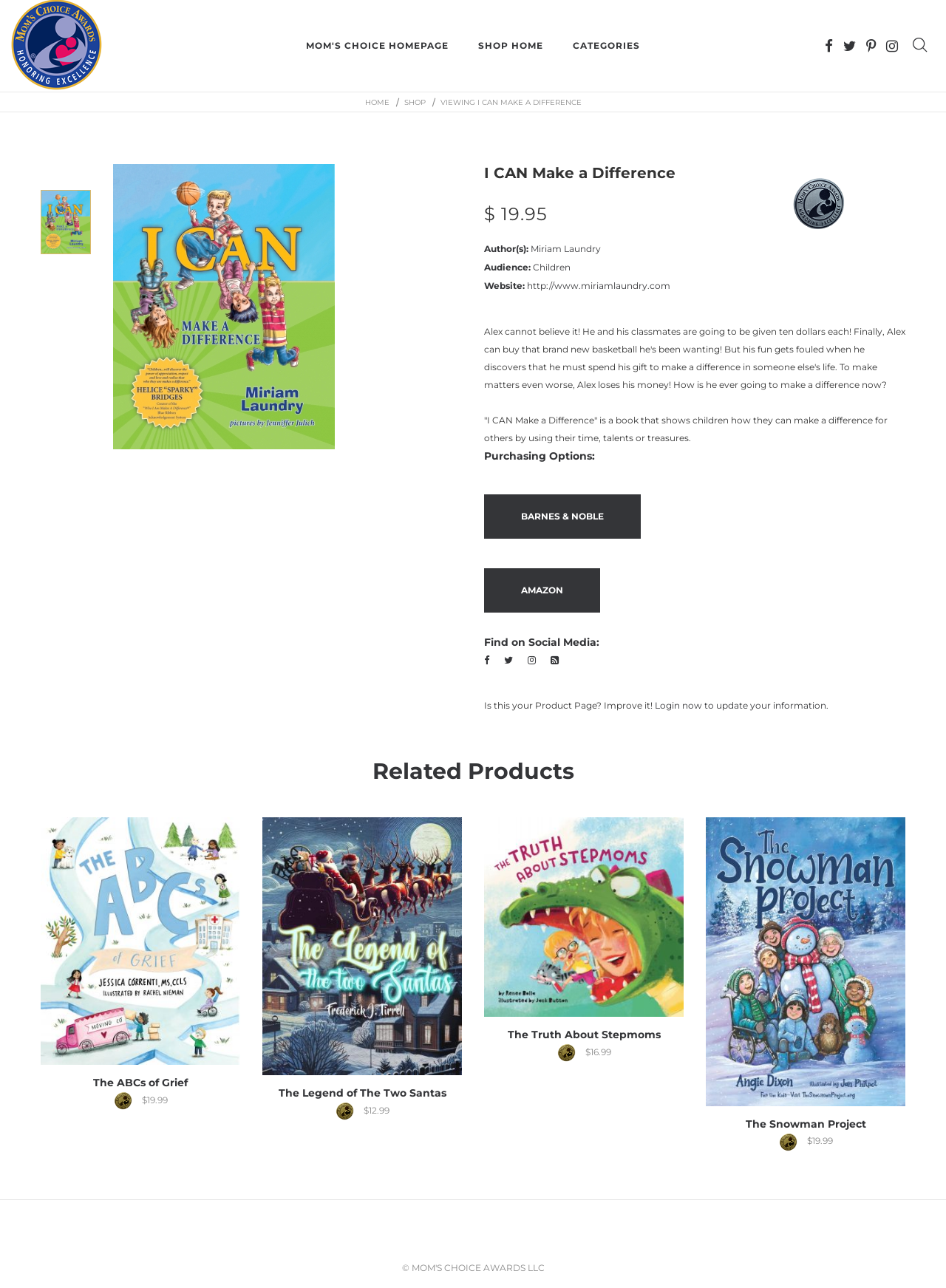Given the element description SMS, predict the bounding box coordinates for the UI element in the webpage screenshot. The format should be (top-left x, top-left y, bottom-right x, bottom-right y), and the values should be between 0 and 1.

None